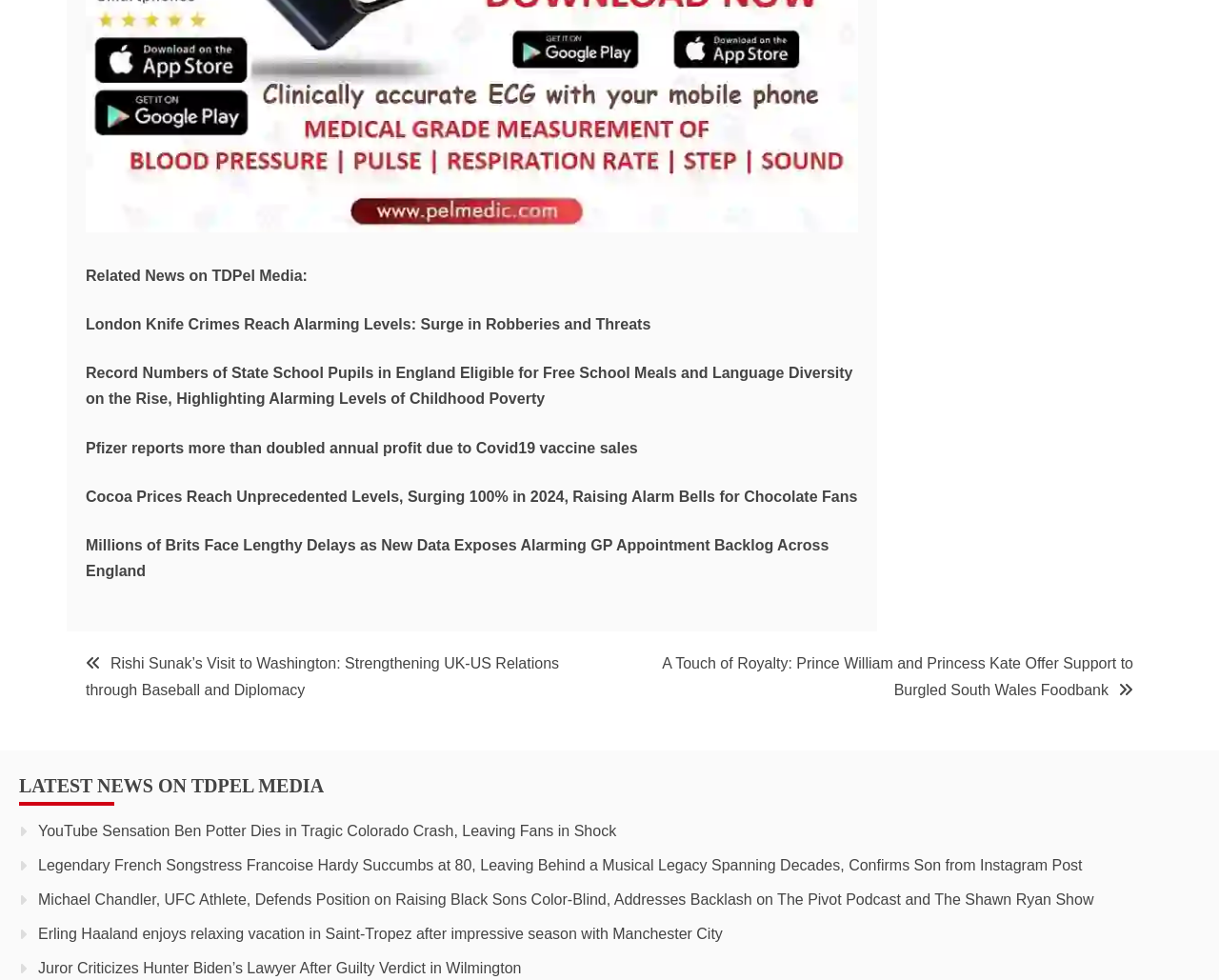What type of content is presented on this webpage?
Based on the screenshot, respond with a single word or phrase.

News articles